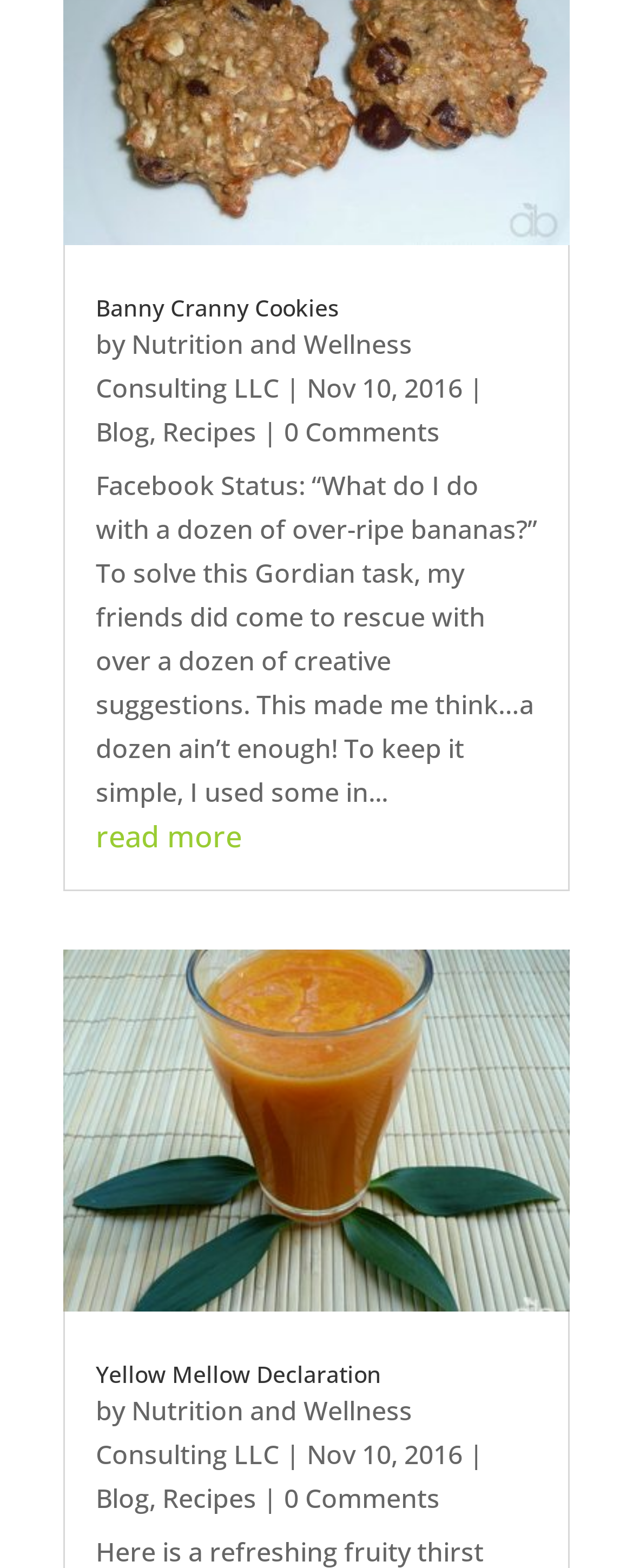Specify the bounding box coordinates for the region that must be clicked to perform the given instruction: "check the 'Yellow Mellow Declaration' link".

[0.151, 0.866, 0.603, 0.886]